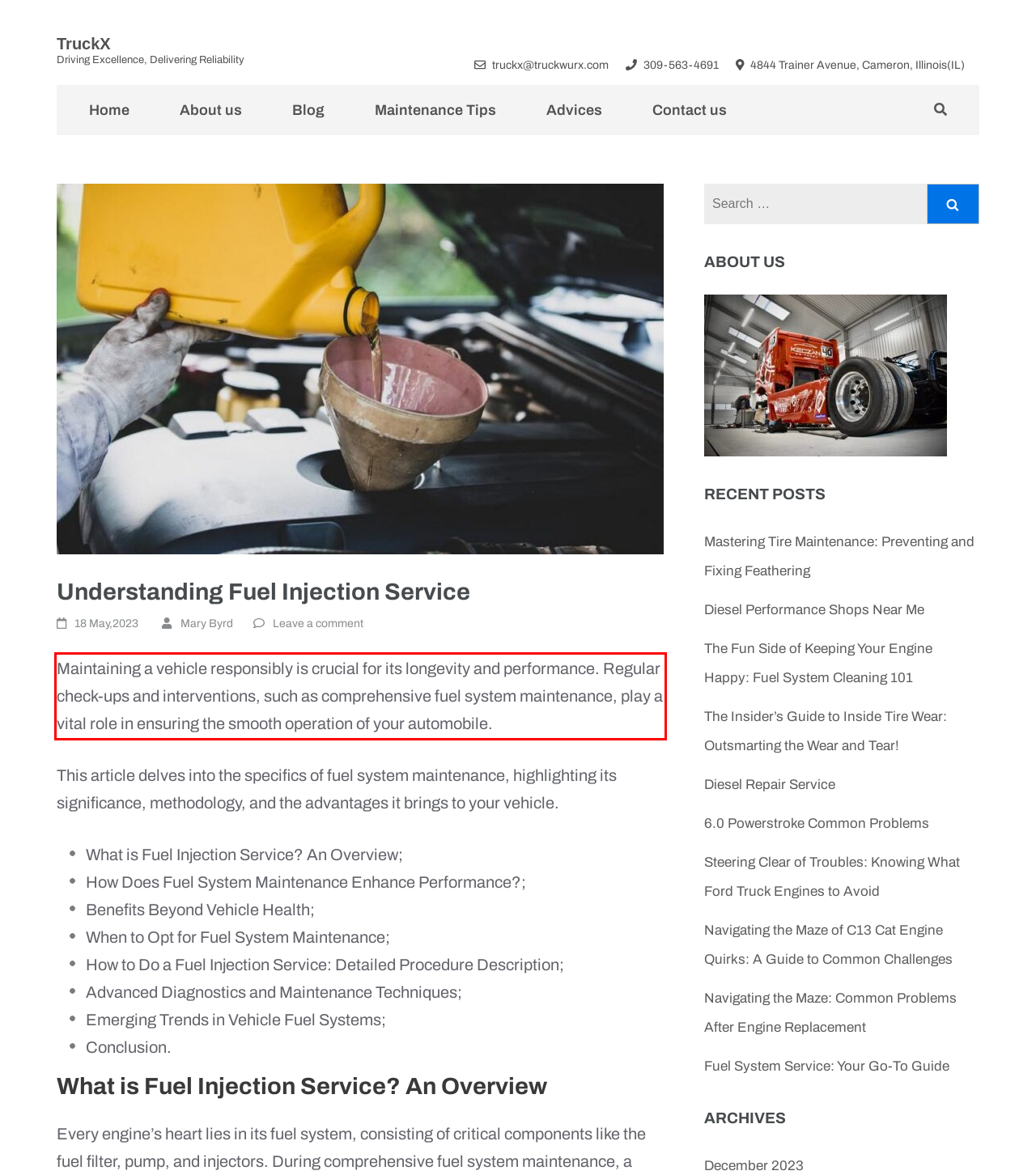Within the provided webpage screenshot, find the red rectangle bounding box and perform OCR to obtain the text content.

Maintaining a vehicle responsibly is crucial for its longevity and performance. Regular check-ups and interventions, such as comprehensive fuel system maintenance, play a vital role in ensuring the smooth operation of your automobile.